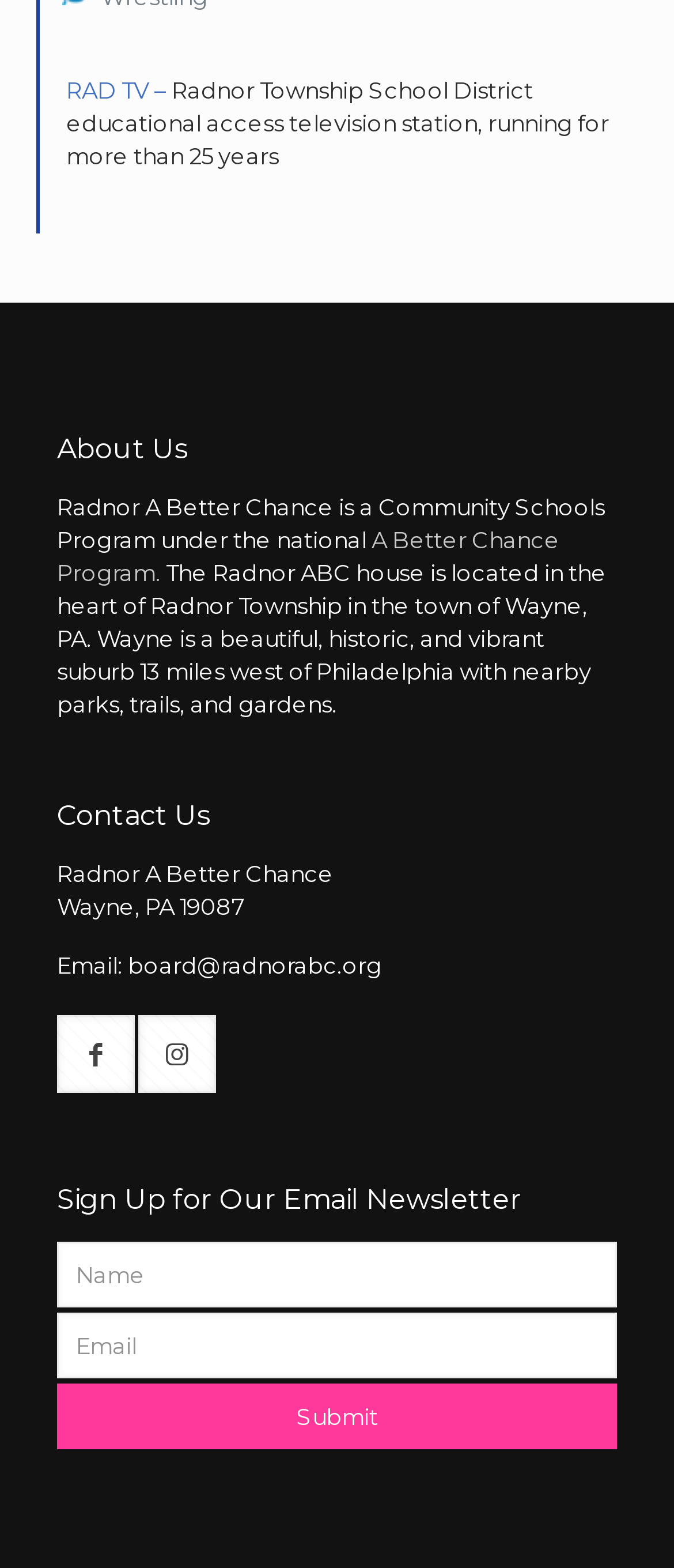Identify the bounding box coordinates of the section to be clicked to complete the task described by the following instruction: "View the article by Staff Contributor". The coordinates should be four float numbers between 0 and 1, formatted as [left, top, right, bottom].

None